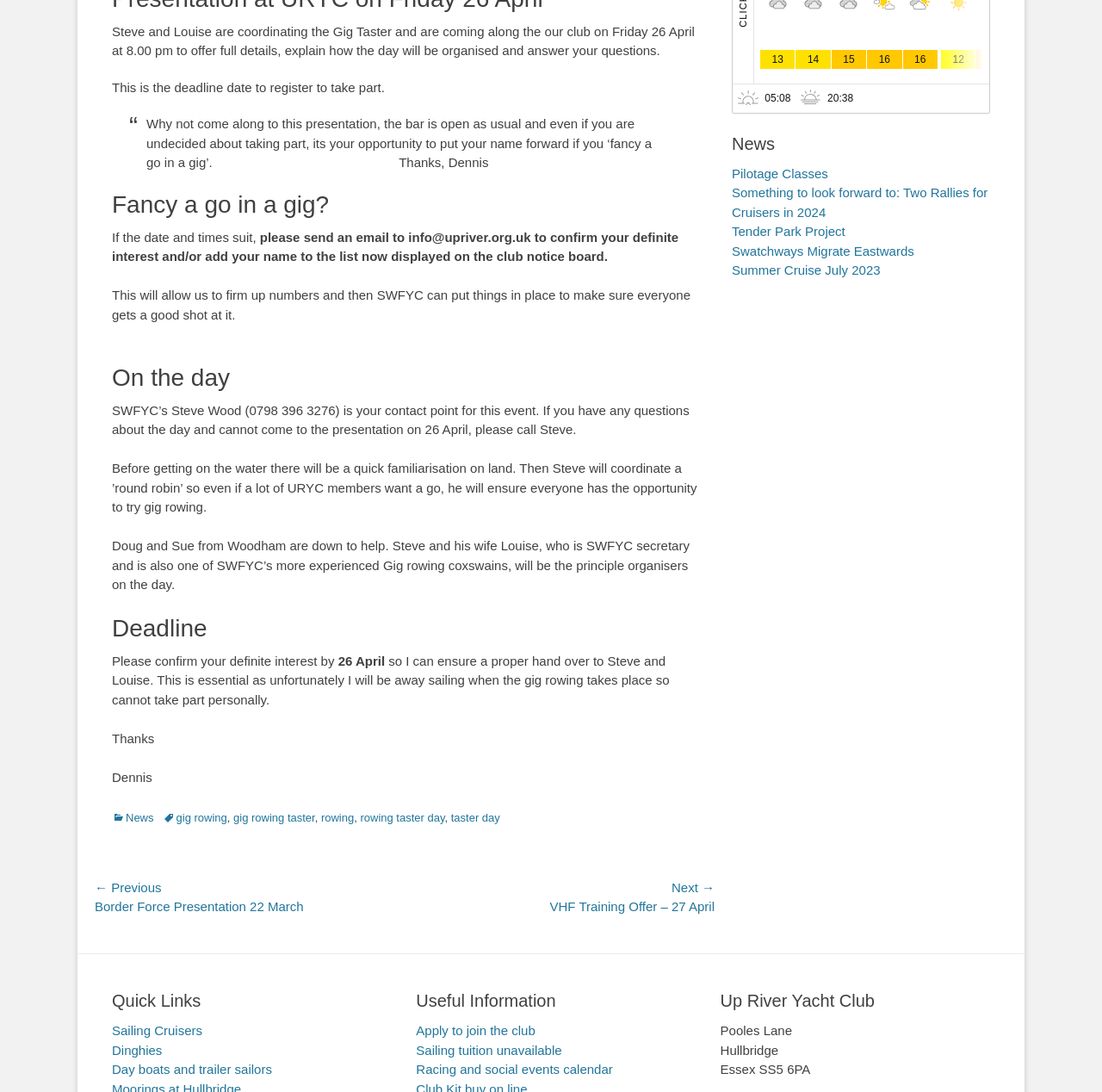Using the webpage screenshot, find the UI element described by name="menu_r1_c5". Provide the bounding box coordinates in the format (top-left x, top-left y, bottom-right x, bottom-right y), ensuring all values are floating point numbers between 0 and 1.

None